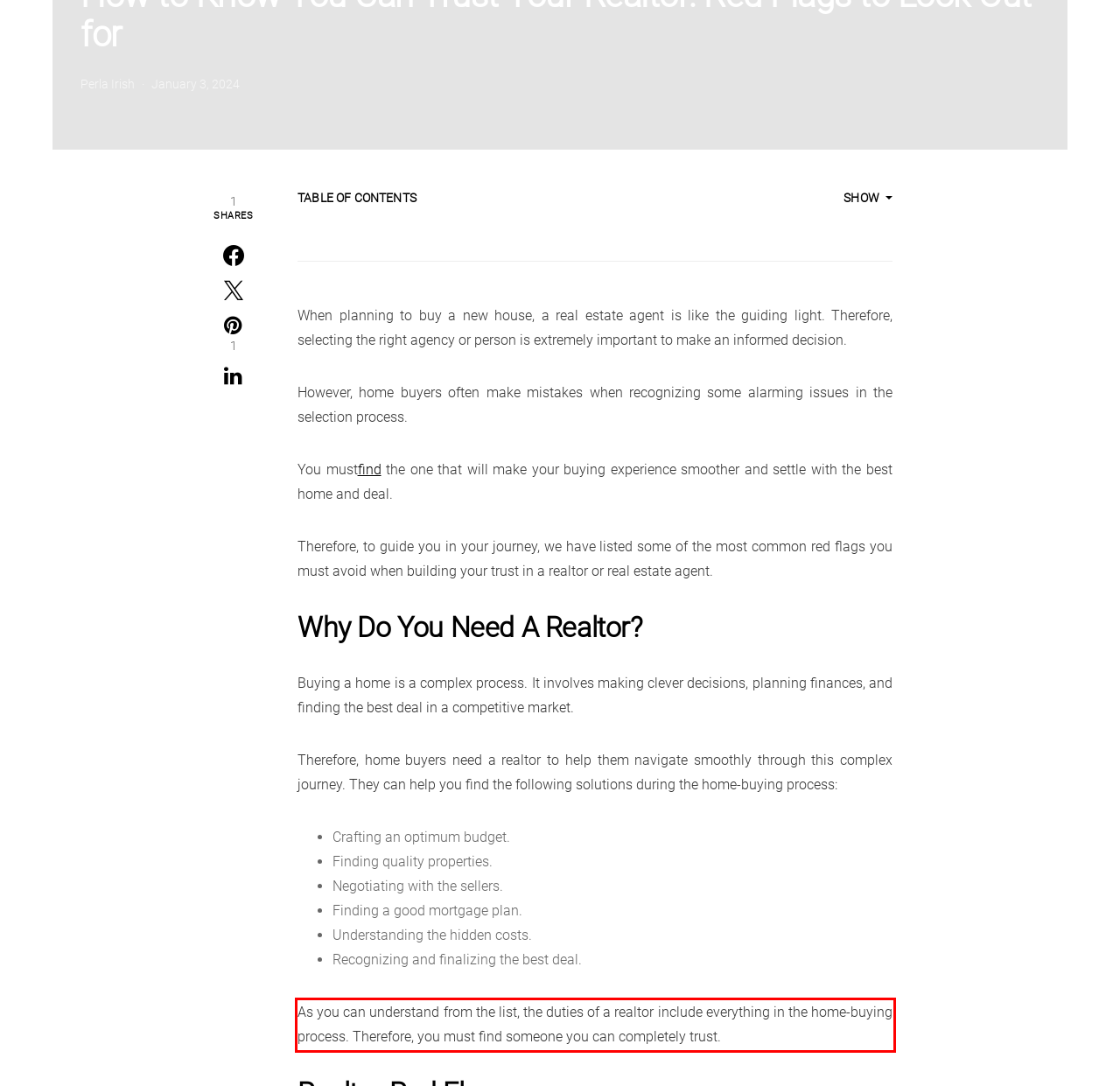Look at the webpage screenshot and recognize the text inside the red bounding box.

As you can understand from the list, the duties of a realtor include everything in the home-buying process. Therefore, you must find someone you can completely trust.